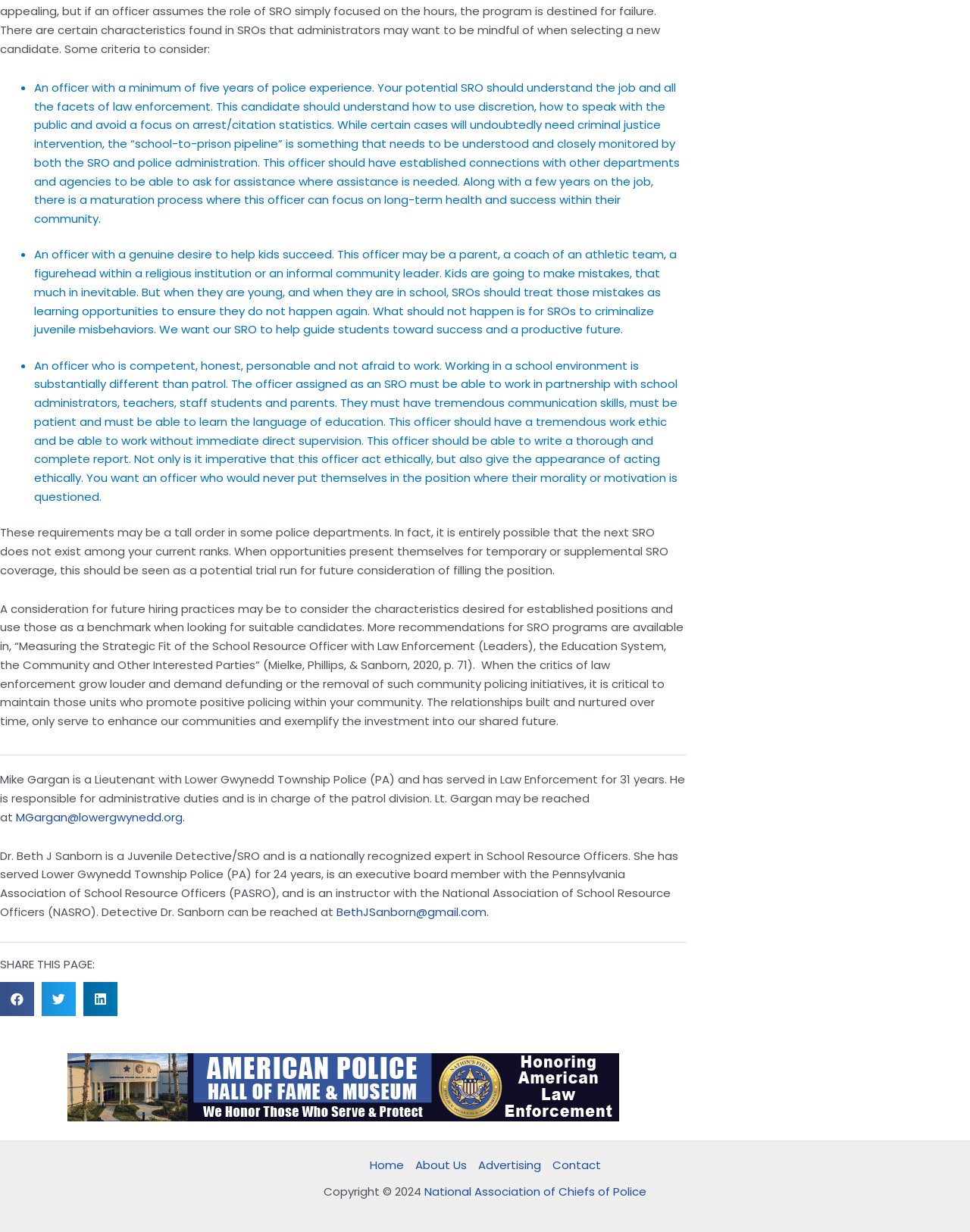Using the details in the image, give a detailed response to the question below:
Who is the author of the article?

The webpage does not explicitly mention the author of the article. However, it does provide information about the authors of a referenced book, Mike Gargan and Dr. Beth J Sanborn, who are experts in law enforcement and School Resource Officers.